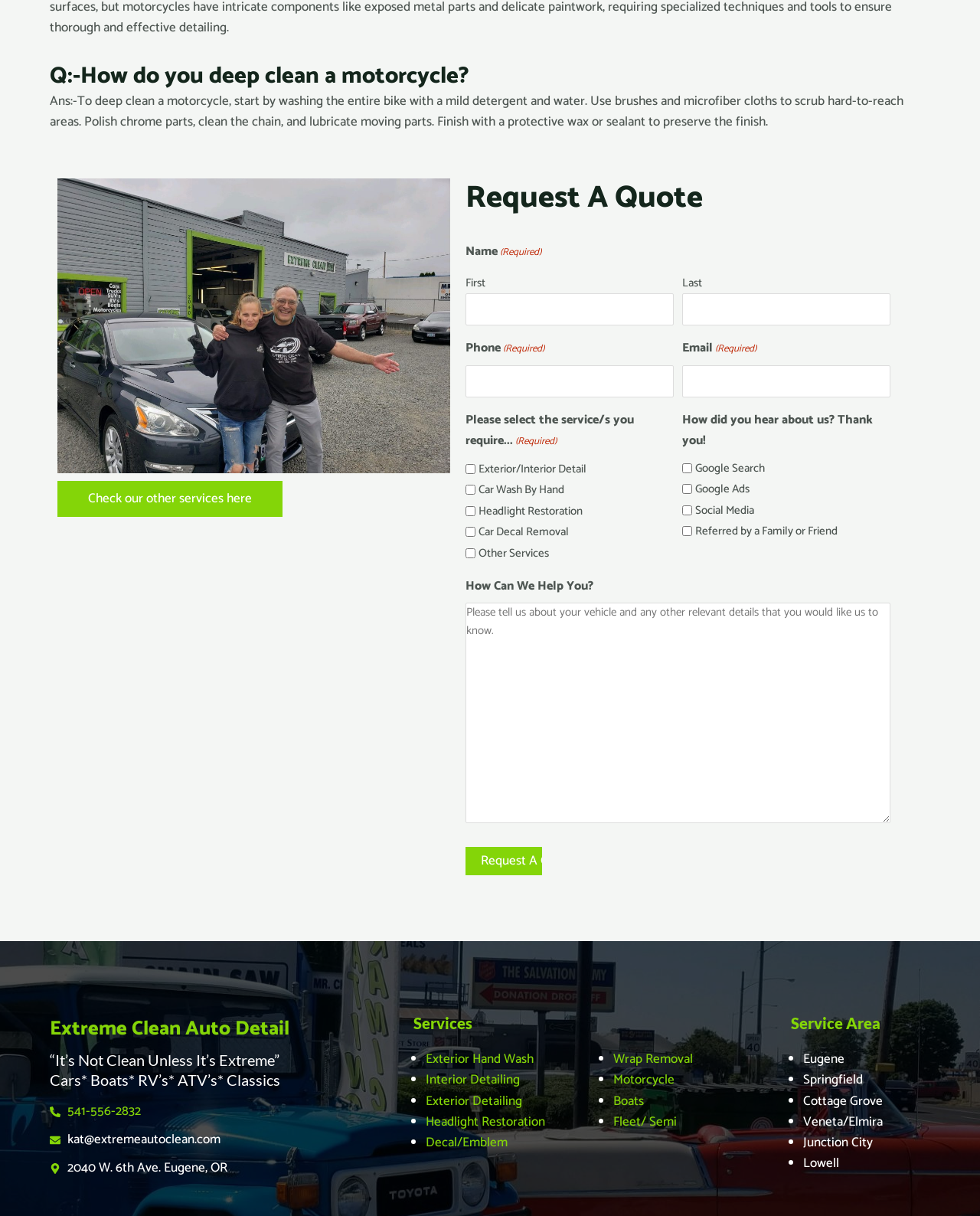Based on the image, provide a detailed and complete answer to the question: 
What is the purpose of the 'Request A Quote' form?

The 'Request A Quote' form is located in the middle of the webpage and contains fields for name, phone, email, and services required. The purpose of this form is to allow customers to request a quote for auto detailing services offered by the company.